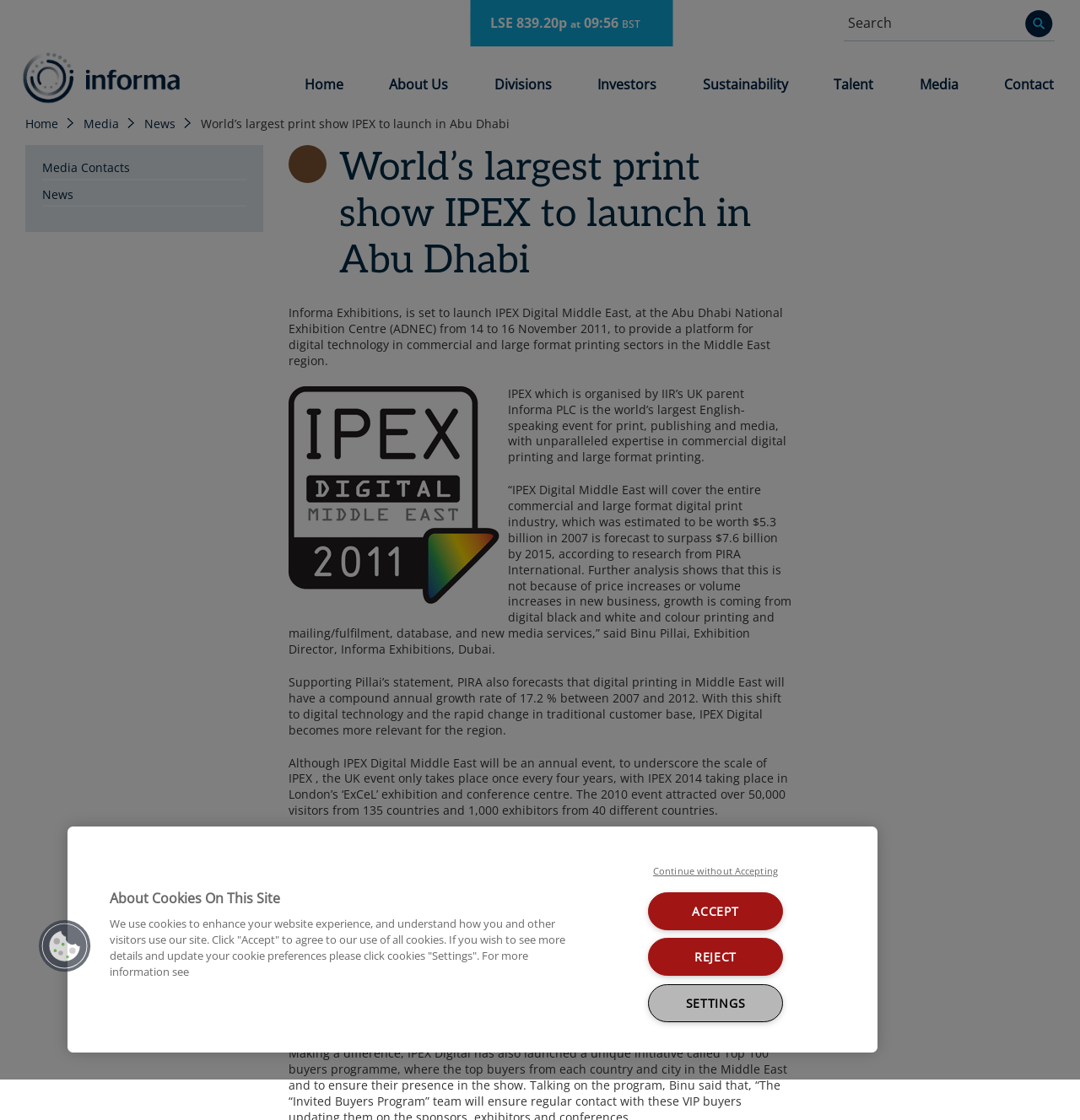Identify the bounding box coordinates of the specific part of the webpage to click to complete this instruction: "Go to About Us".

[0.352, 0.059, 0.424, 0.092]